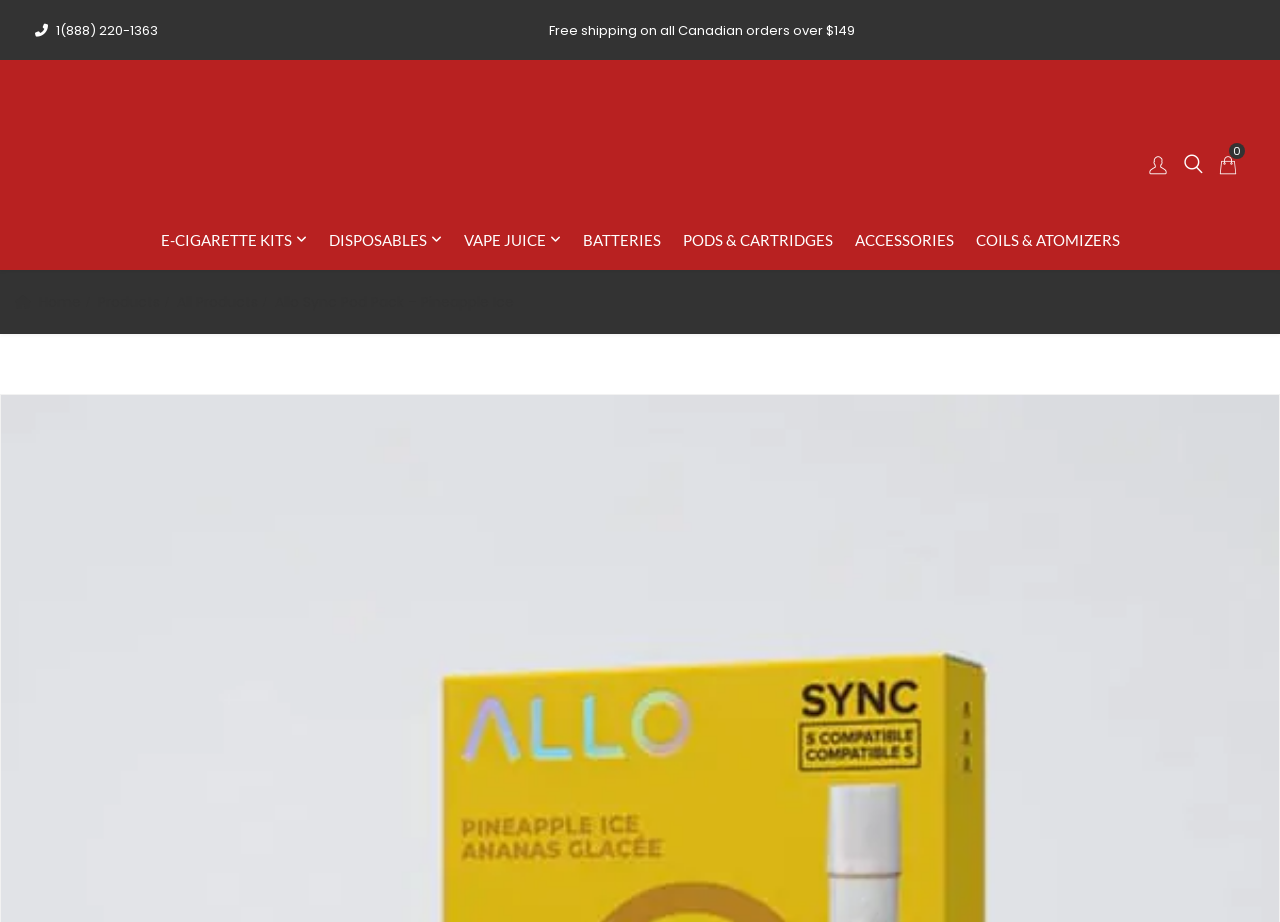Please determine the bounding box coordinates for the UI element described as: "Cigalike Vape Kits".

[0.036, 0.334, 0.14, 0.349]